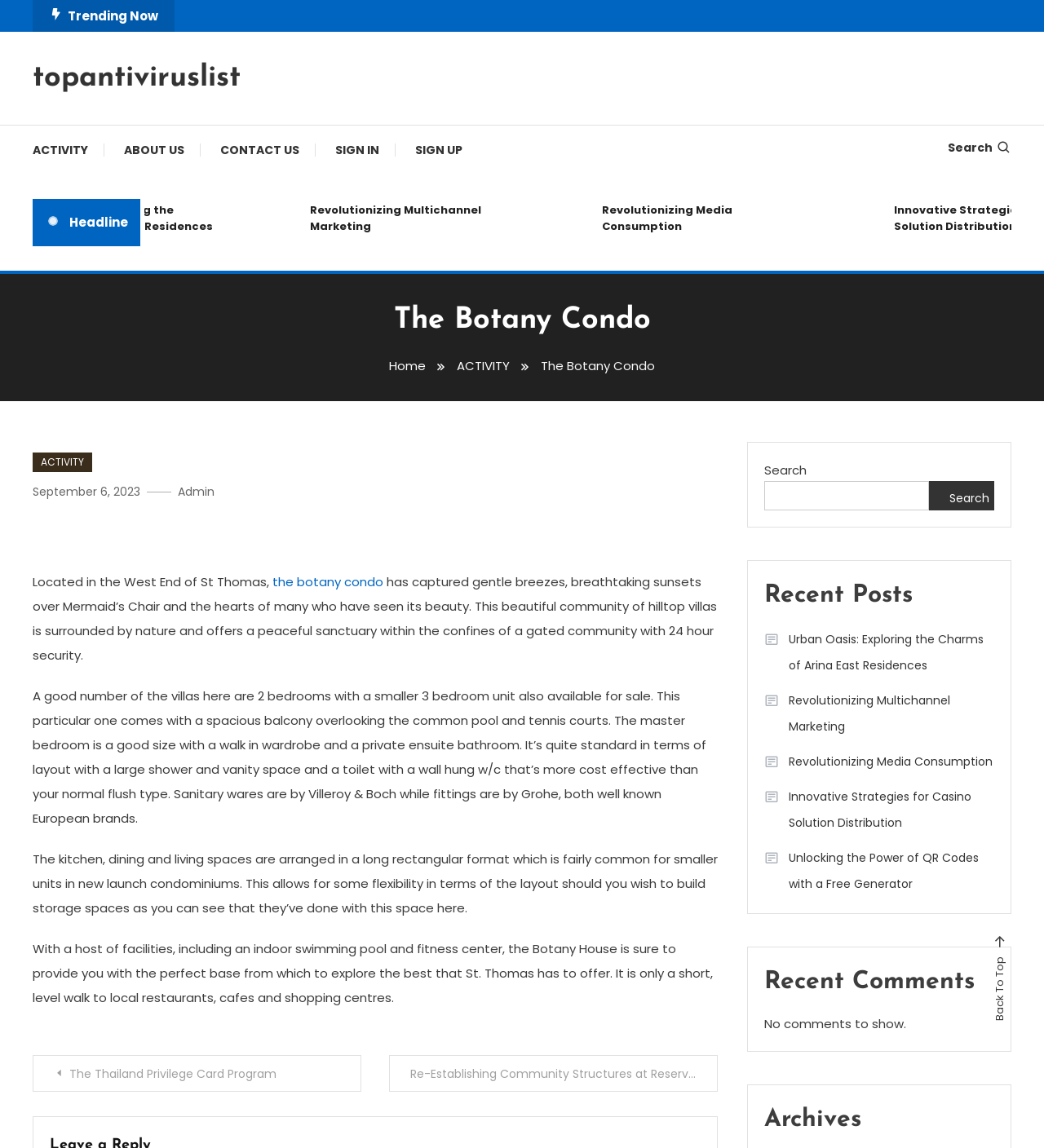Identify the bounding box coordinates of the clickable region to carry out the given instruction: "Sign in".

[0.305, 0.109, 0.379, 0.152]